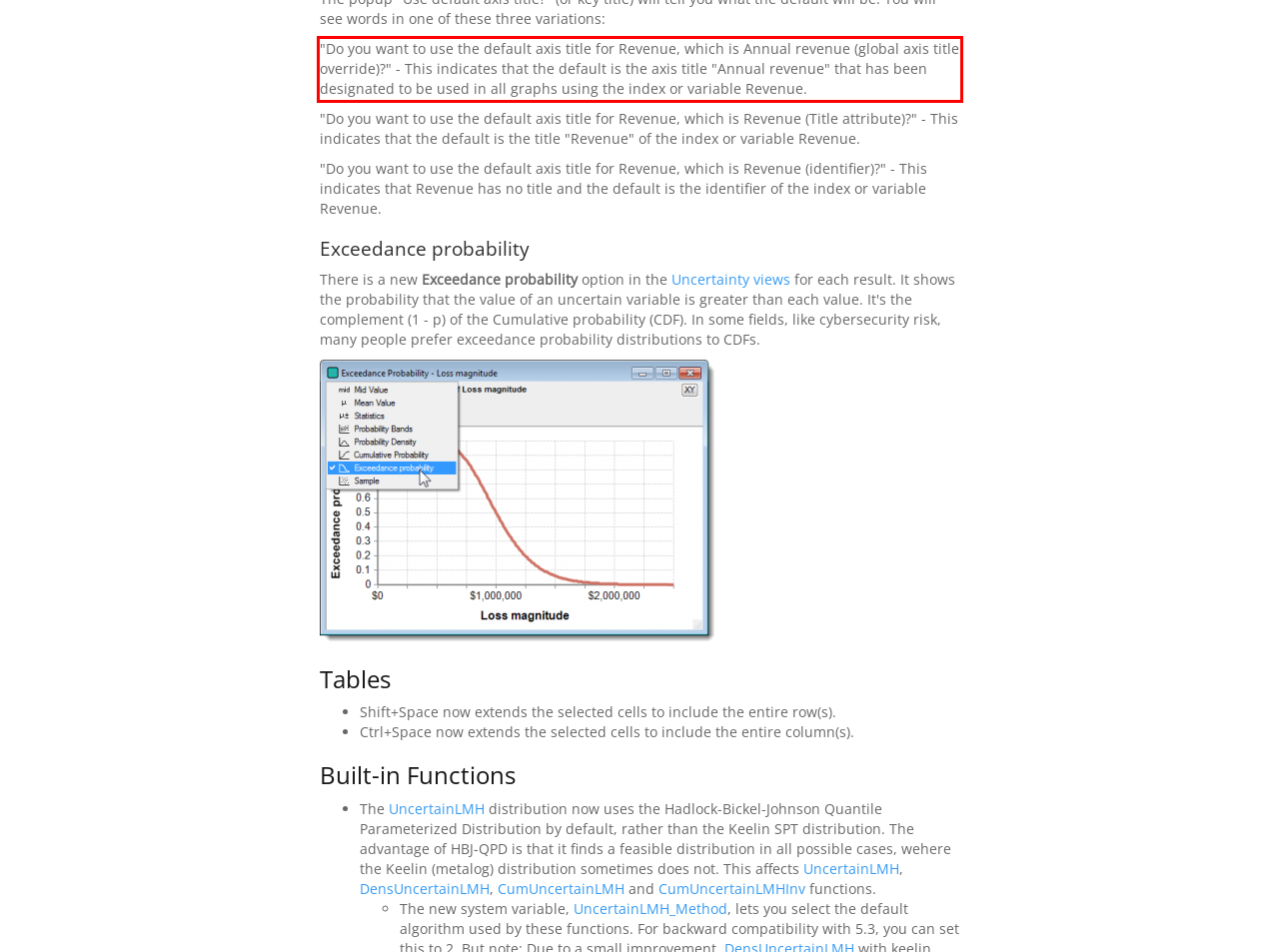You are given a webpage screenshot with a red bounding box around a UI element. Extract and generate the text inside this red bounding box.

"Do you want to use the default axis title for Revenue, which is Annual revenue (global axis title override)?" - This indicates that the default is the axis title "Annual revenue" that has been designated to be used in all graphs using the index or variable Revenue.